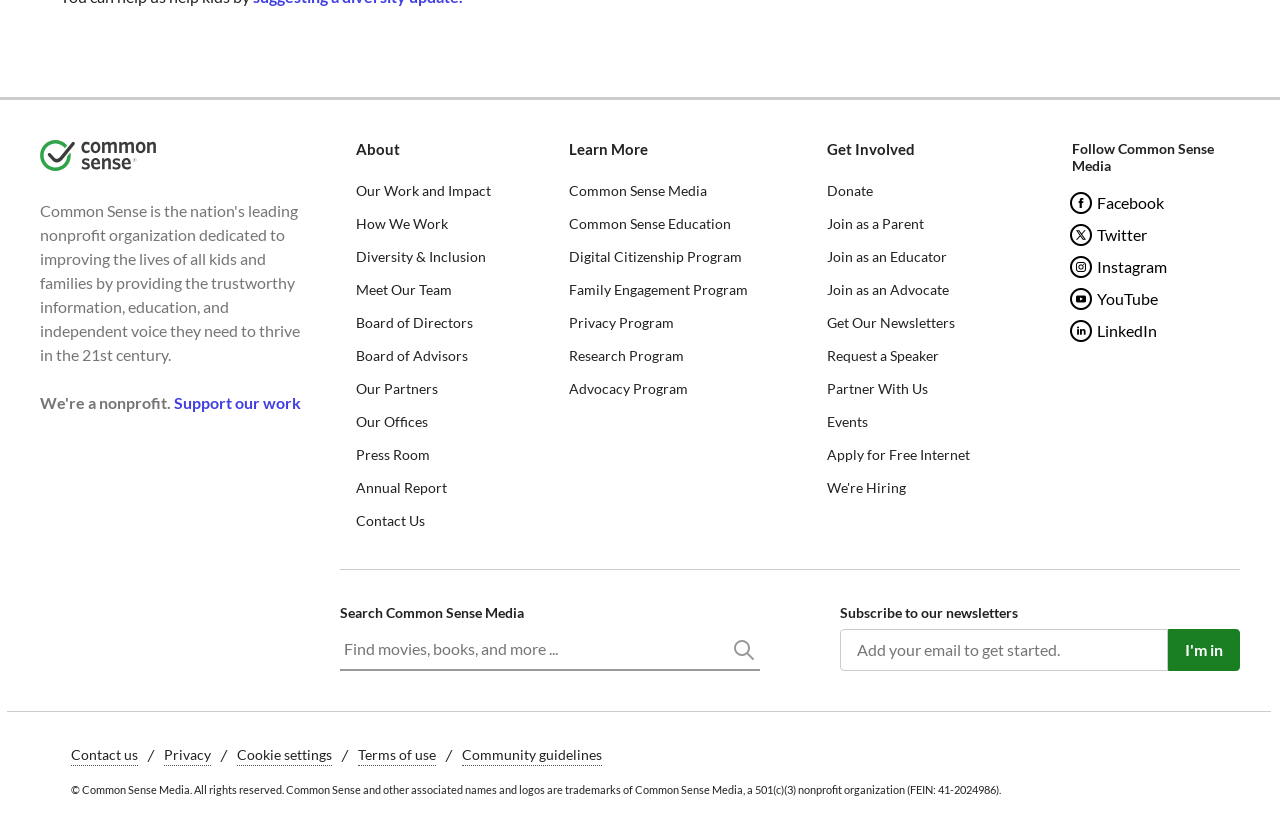What is the FEIN number of the organization?
Based on the visual content, answer with a single word or a brief phrase.

41-2024986